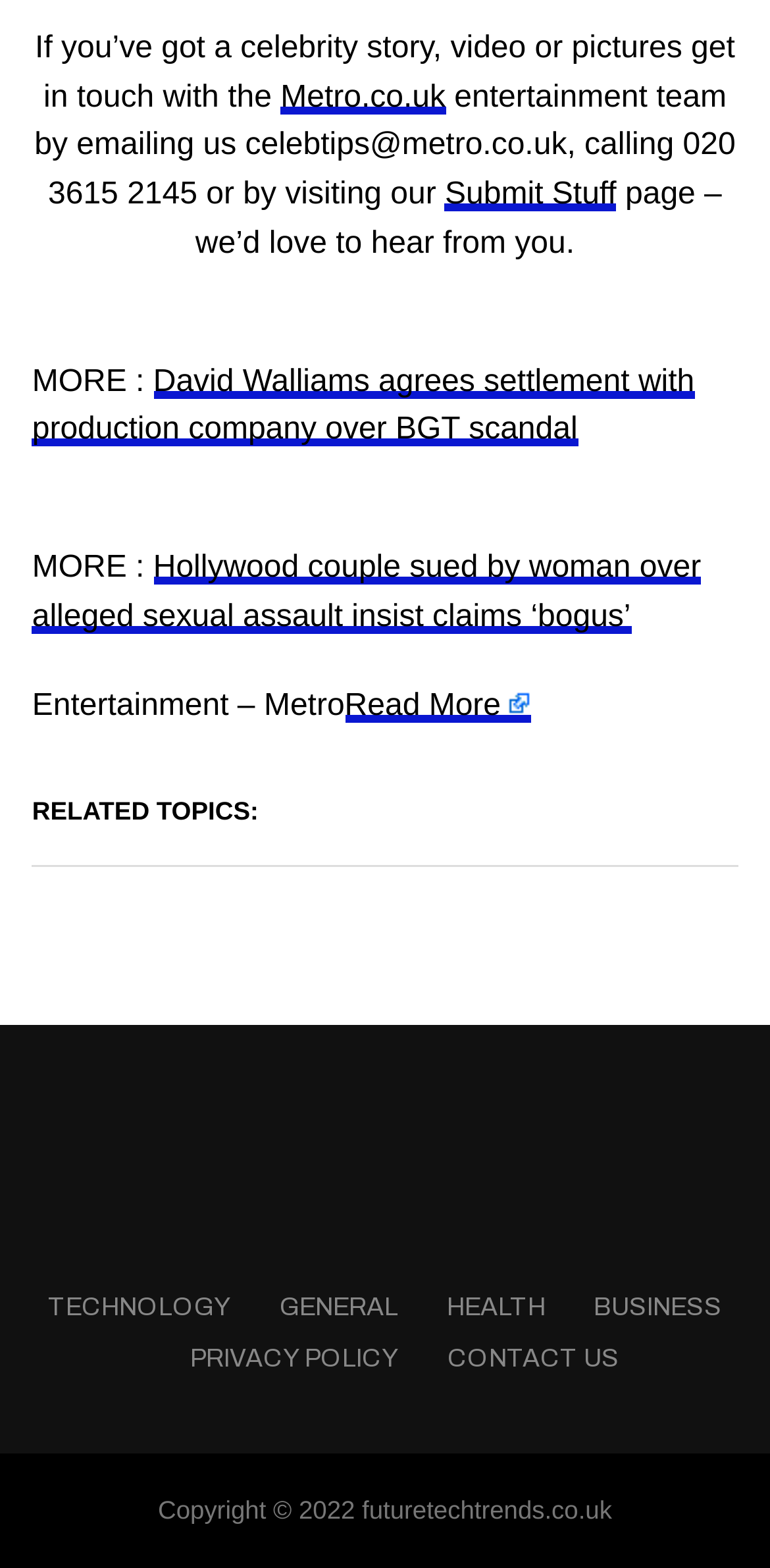Kindly determine the bounding box coordinates for the area that needs to be clicked to execute this instruction: "Check out Prozi Power Tools".

None